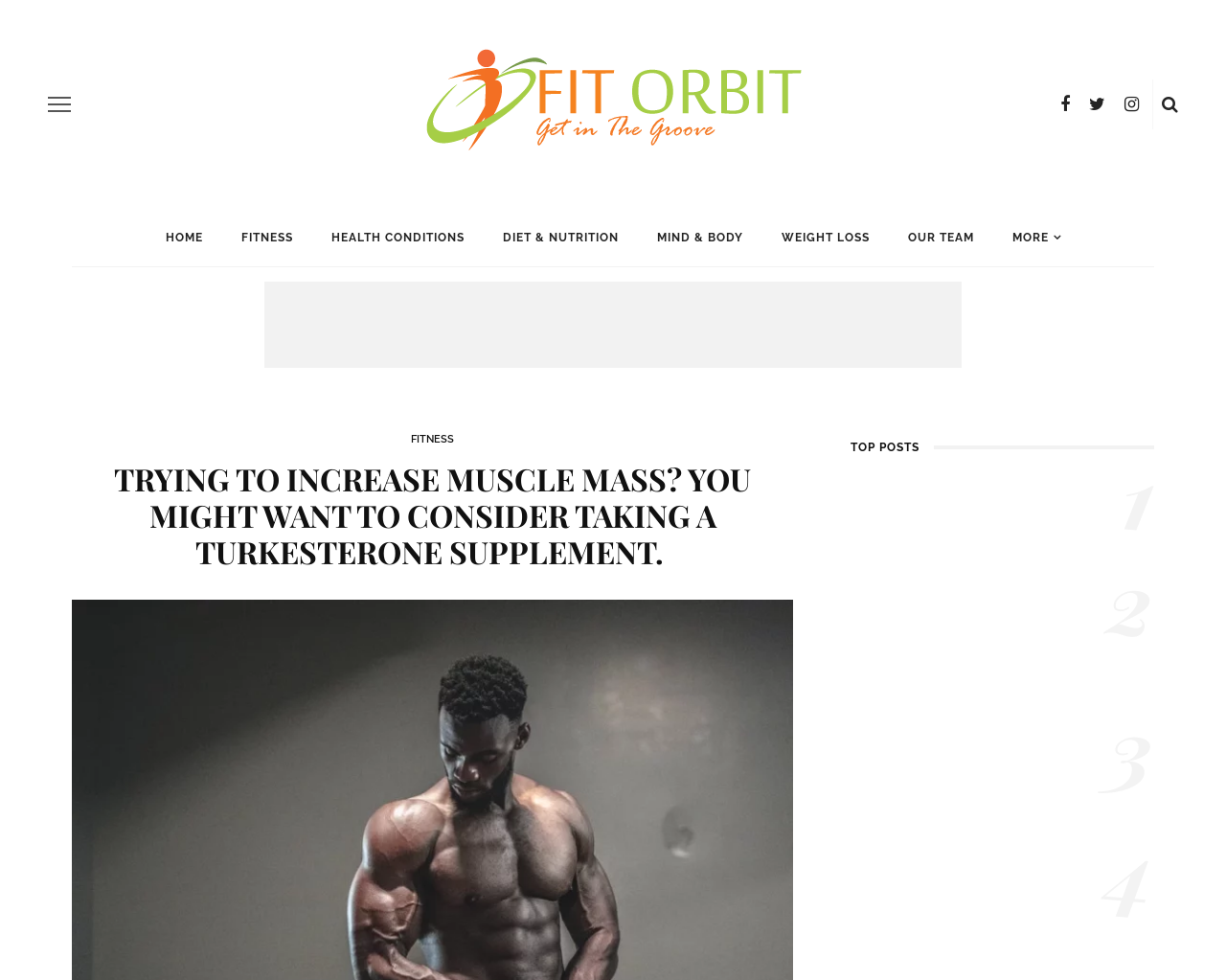Identify and provide the title of the webpage.

TRYING TO INCREASE MUSCLE MASS? YOU MIGHT WANT TO CONSIDER TAKING A TURKESTERONE SUPPLEMENT. 